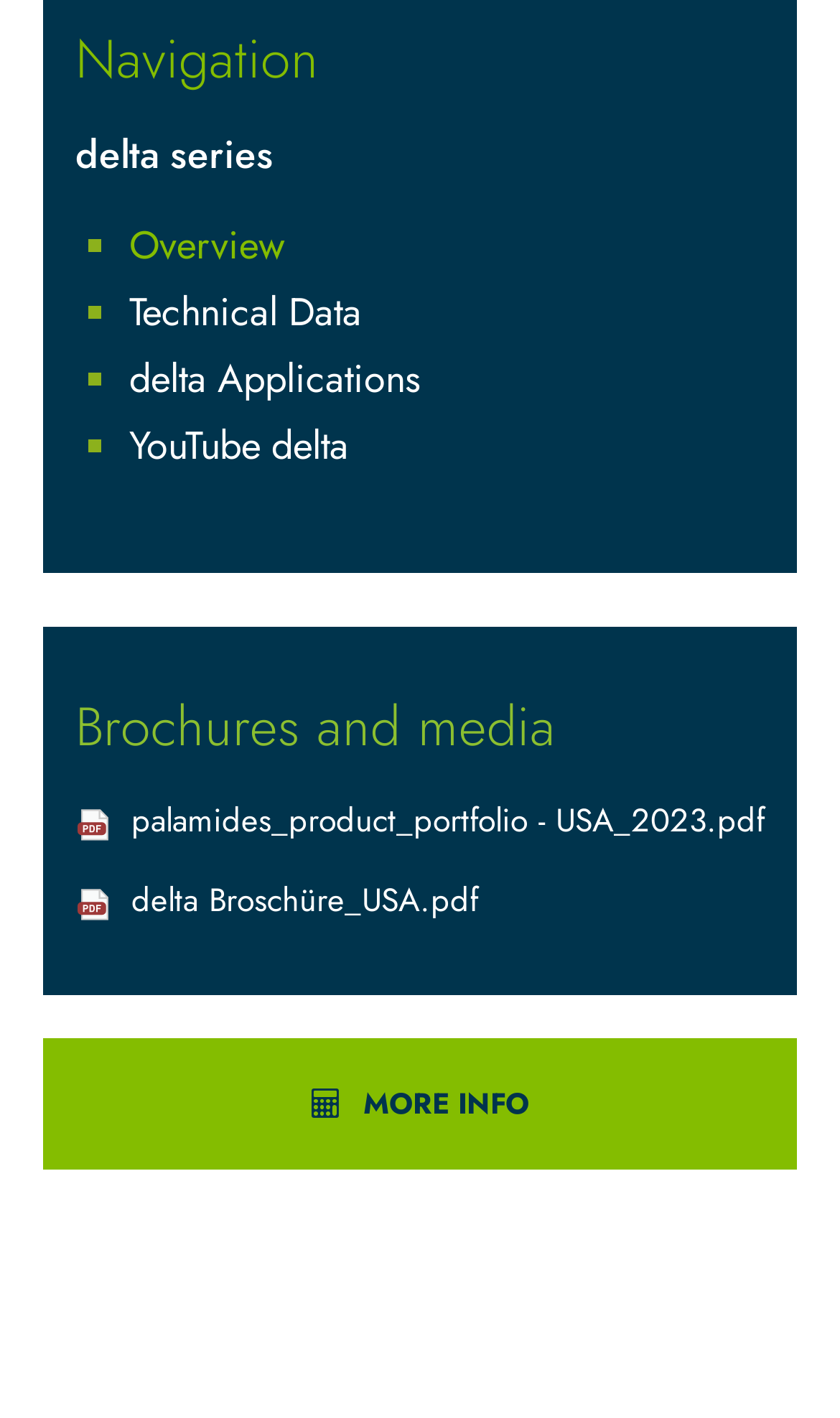Determine the bounding box of the UI component based on this description: "delta Broschüre_USA.pdf (9.4 MiB)". The bounding box coordinates should be four float values between 0 and 1, i.e., [left, top, right, bottom].

[0.156, 0.618, 0.569, 0.652]